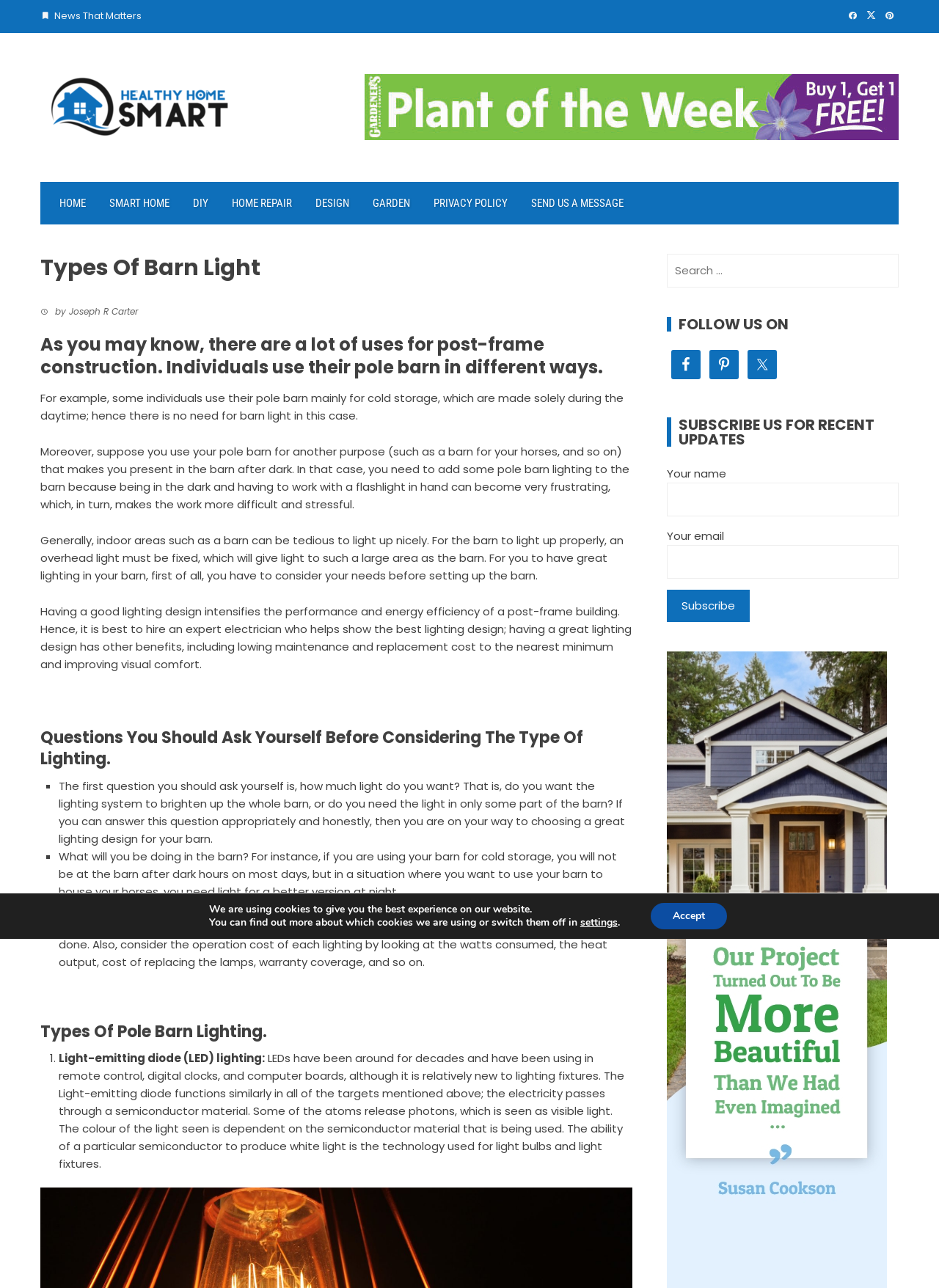Generate a comprehensive caption for the webpage you are viewing.

This webpage is about pole barn lighting and its various uses. At the top, there is a header section with a title "Types Of Barn Light - Healthy Home Smart | Remodel Your Space the Smart Way" and a few social media links on the right side. Below the header, there is a news section with a title "News That Matters" and three icons on the right side.

The main content of the webpage is divided into several sections. The first section has a heading "Types Of Barn Light" and discusses the importance of lighting in a pole barn. The text explains that individuals use their pole barns in different ways, such as for cold storage or housing horses, and that lighting is essential for safety and comfort.

The next section has a heading "Questions You Should Ask Yourself Before Considering The Type Of Lighting" and provides a list of questions to consider when choosing a lighting system for a pole barn. The questions include how much light is needed, what activities will be done in the barn, and what the budget is for lighting.

The following section has a heading "Types Of Pole Barn Lighting" and discusses different types of lighting, including LED lighting. The text explains how LED lighting works and its benefits.

On the right side of the webpage, there are several complementary sections. One section has a search bar and a heading "FOLLOW US ON" with links to social media platforms such as Facebook, Pinterest, and Twitter. Another section has a heading "SUBSCRIBE US FOR RECENT UPDATES" with a contact form to subscribe for updates. There is also a section with a GDPR cookie banner that informs users about the use of cookies on the website.

At the bottom of the webpage, there is a content ad section.